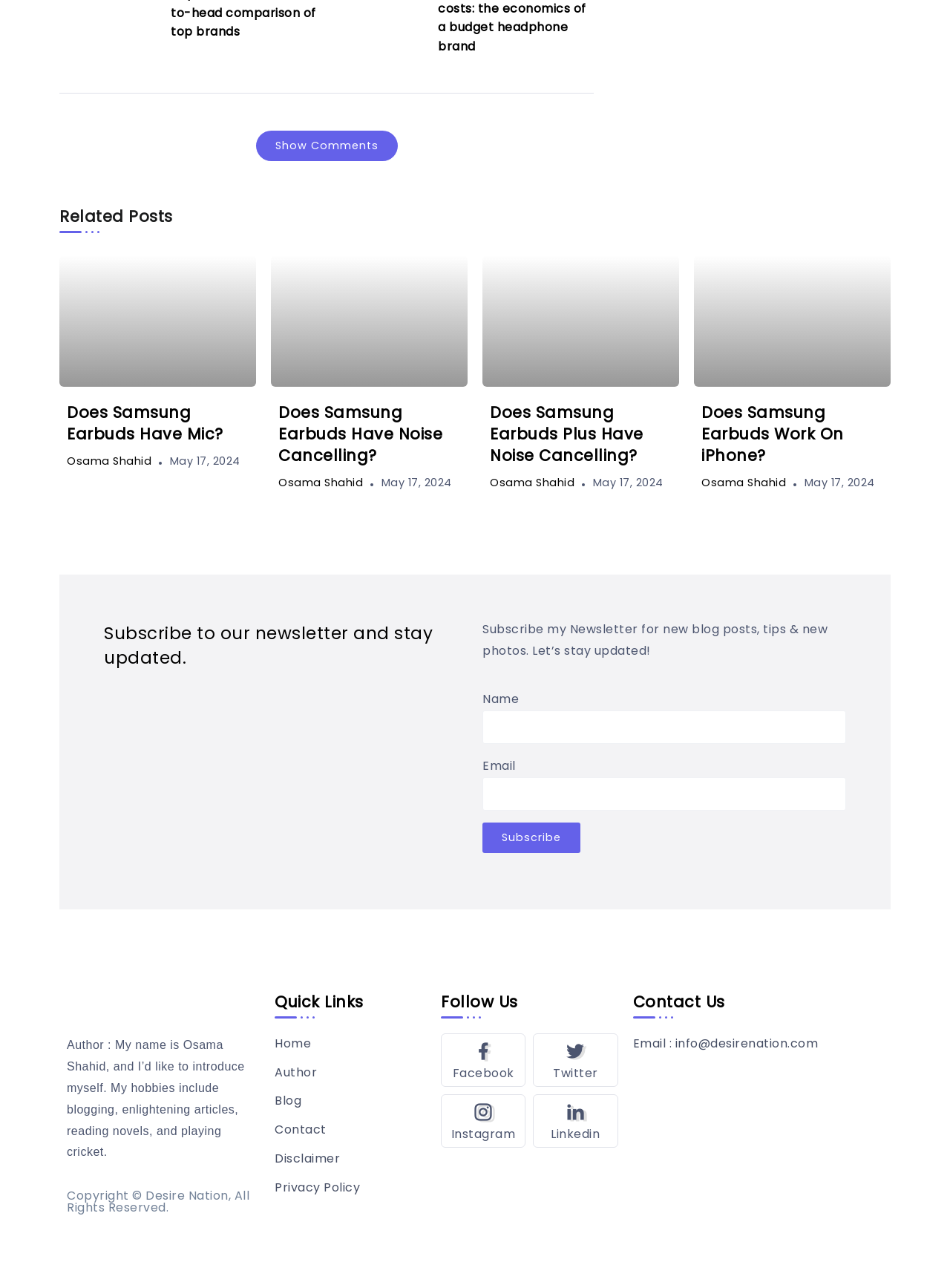Extract the bounding box coordinates of the UI element described: "Does Samsung Earbuds Have Mic?". Provide the coordinates in the format [left, top, right, bottom] with values ranging from 0 to 1.

[0.07, 0.311, 0.235, 0.346]